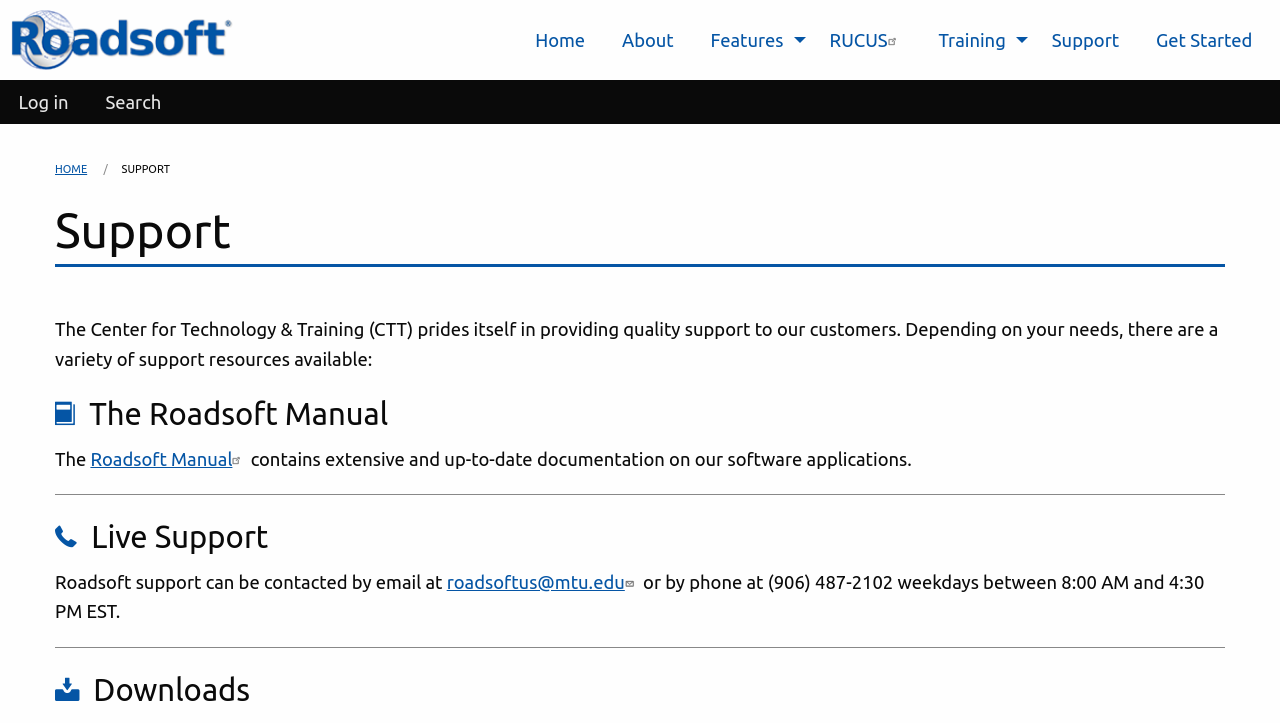Predict the bounding box of the UI element that fits this description: "Get Started".

[0.889, 0.025, 0.993, 0.086]